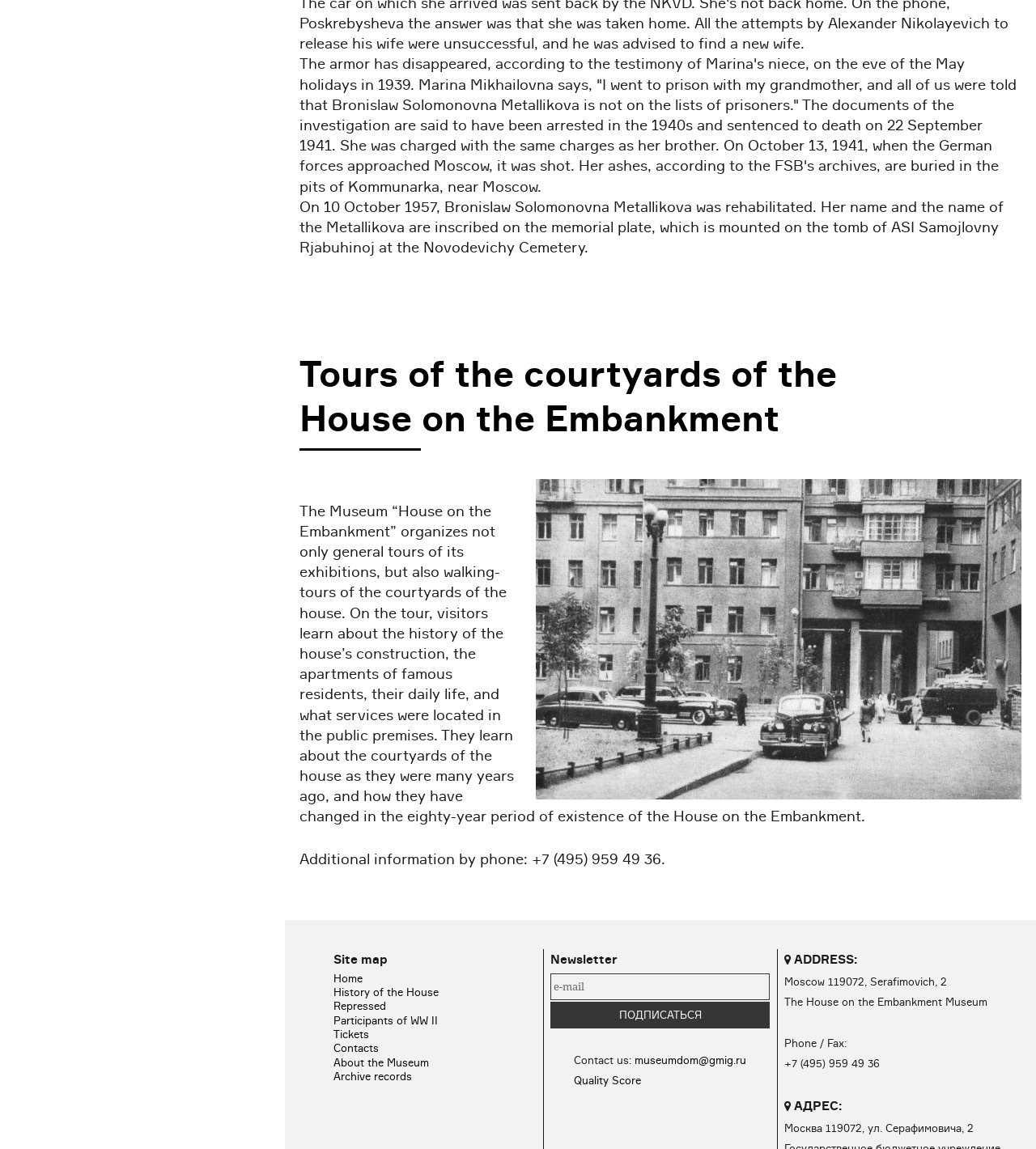What is the name of the museum?
From the image, respond using a single word or phrase.

House on the Embankment